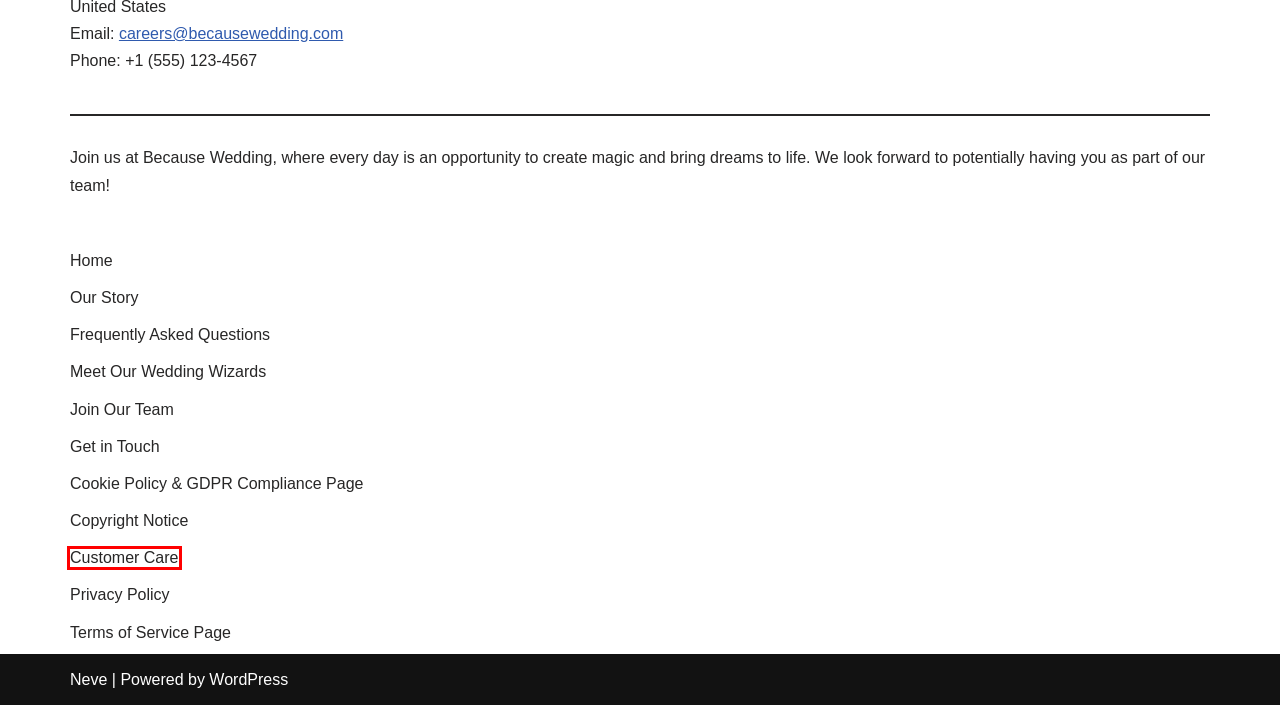Examine the screenshot of a webpage with a red bounding box around a UI element. Your task is to identify the webpage description that best corresponds to the new webpage after clicking the specified element. The given options are:
A. Neve - Fast & Lightweight WordPress Theme Ideal for Any Website
B. Cookie Policy & GDPR Compliance Page – Best Destination Wedding Locations
C. Our Story – Best Destination Wedding Locations
D. Meet Our Wedding Wizards – Best Destination Wedding Locations
E. Customer Care – Best Destination Wedding Locations
F. Copyright Notice – Best Destination Wedding Locations
G. Privacy Policy – Best Destination Wedding Locations
H. Blog Tool, Publishing Platform, and CMS – WordPress.org

E